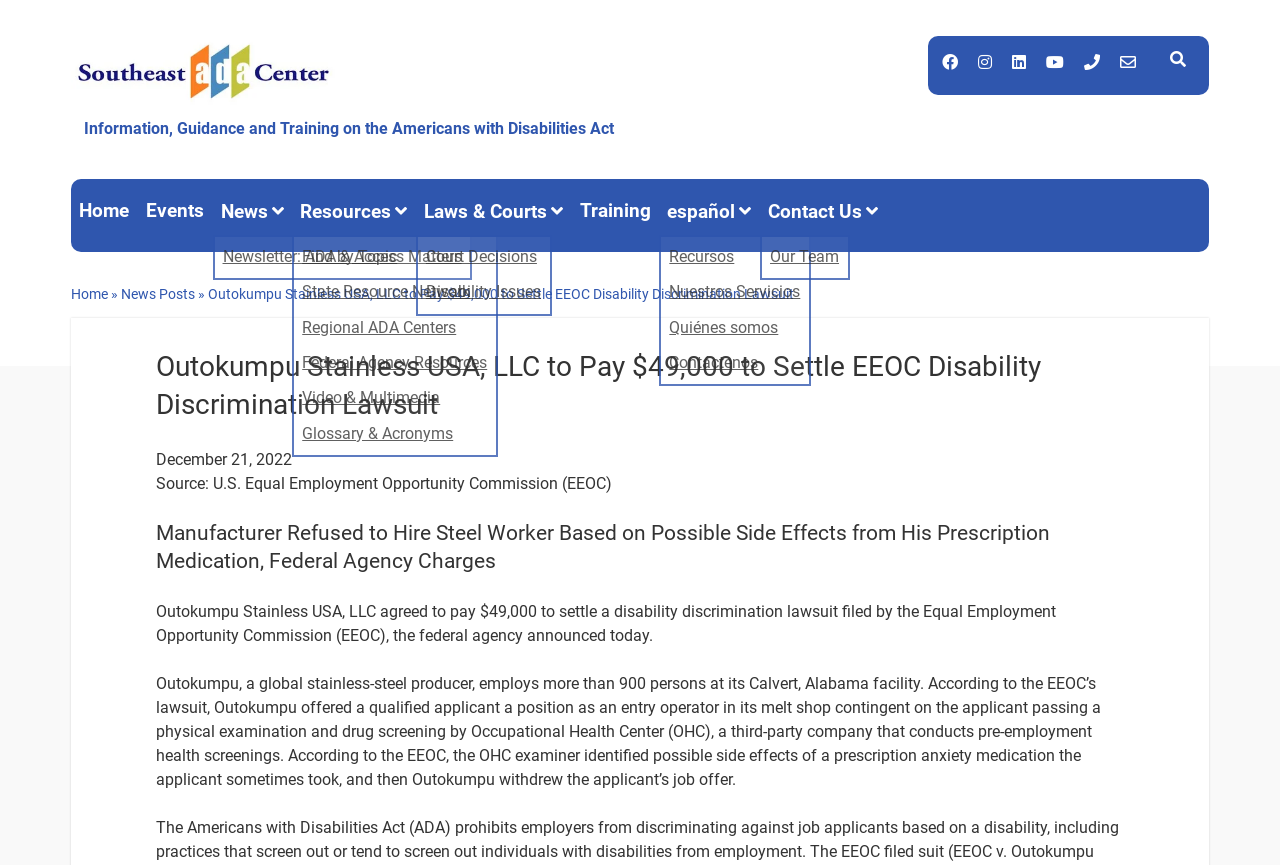Kindly determine the bounding box coordinates for the area that needs to be clicked to execute this instruction: "Read the English version of the website".

None